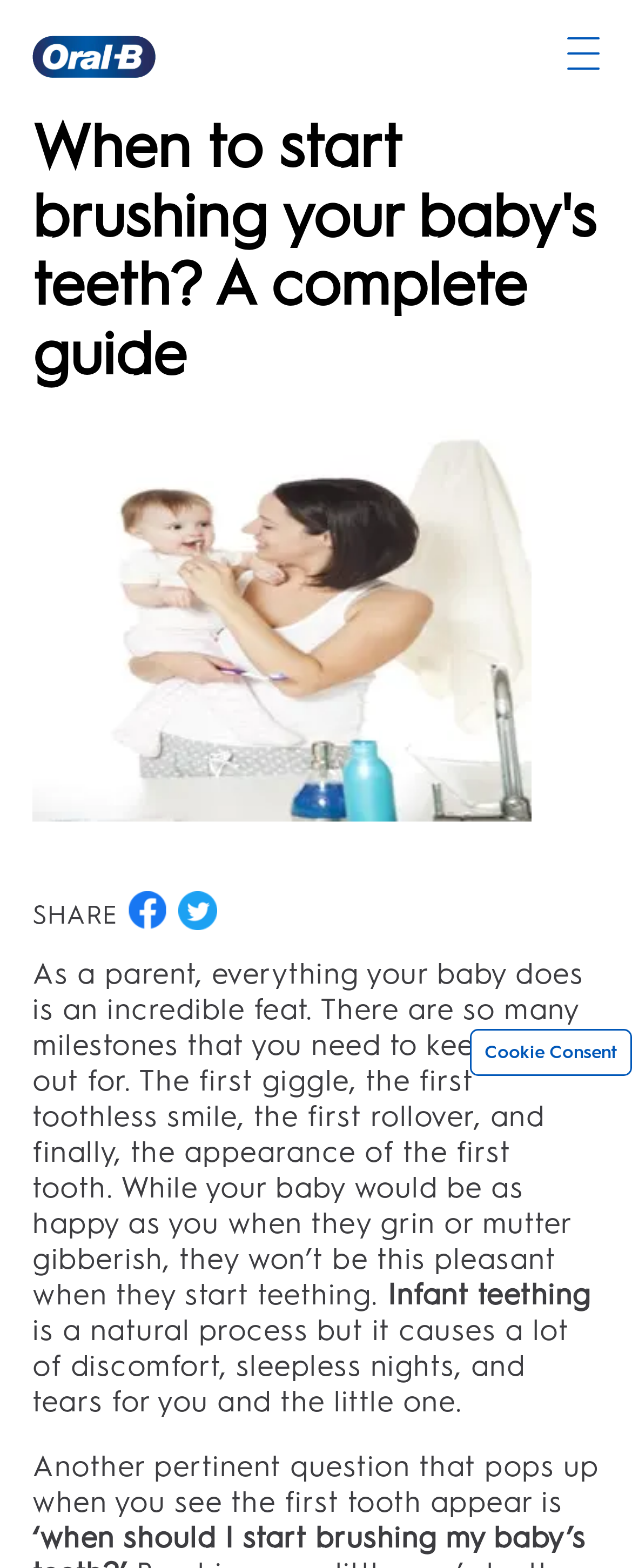Generate a thorough description of the webpage.

The webpage is about a guide for parents on when to start brushing their baby's teeth. At the top, there is a main menu navigation bar that spans the entire width of the page. On the left side of the navigation bar, there is a link to the Oral-B Home Page, and on the right side, there is a button to open the menu, accompanied by an icon.

Below the navigation bar, there is a heading that reads "When to start brushing your baby's teeth? A complete guide" which takes up most of the width of the page. Underneath the heading, there is a large image that serves as a banner for the article, taking up about half of the page's width.

To the right of the banner, there are social media sharing buttons, including "SHARE ON FACEBOOK" and "SHARE ON TWITTER", each accompanied by an icon. Above these buttons, there is a "SHARE" text.

The main content of the page starts below the banner, with a paragraph of text that discusses the milestones of a baby's development, including teething. The text is divided into several sections, with headings and subheadings that break up the content. The text discusses the discomfort and challenges that come with teething, and raises the question of when to start brushing a baby's teeth.

At the bottom of the page, there is a "Cookie Consent" button that spans about a quarter of the page's width.